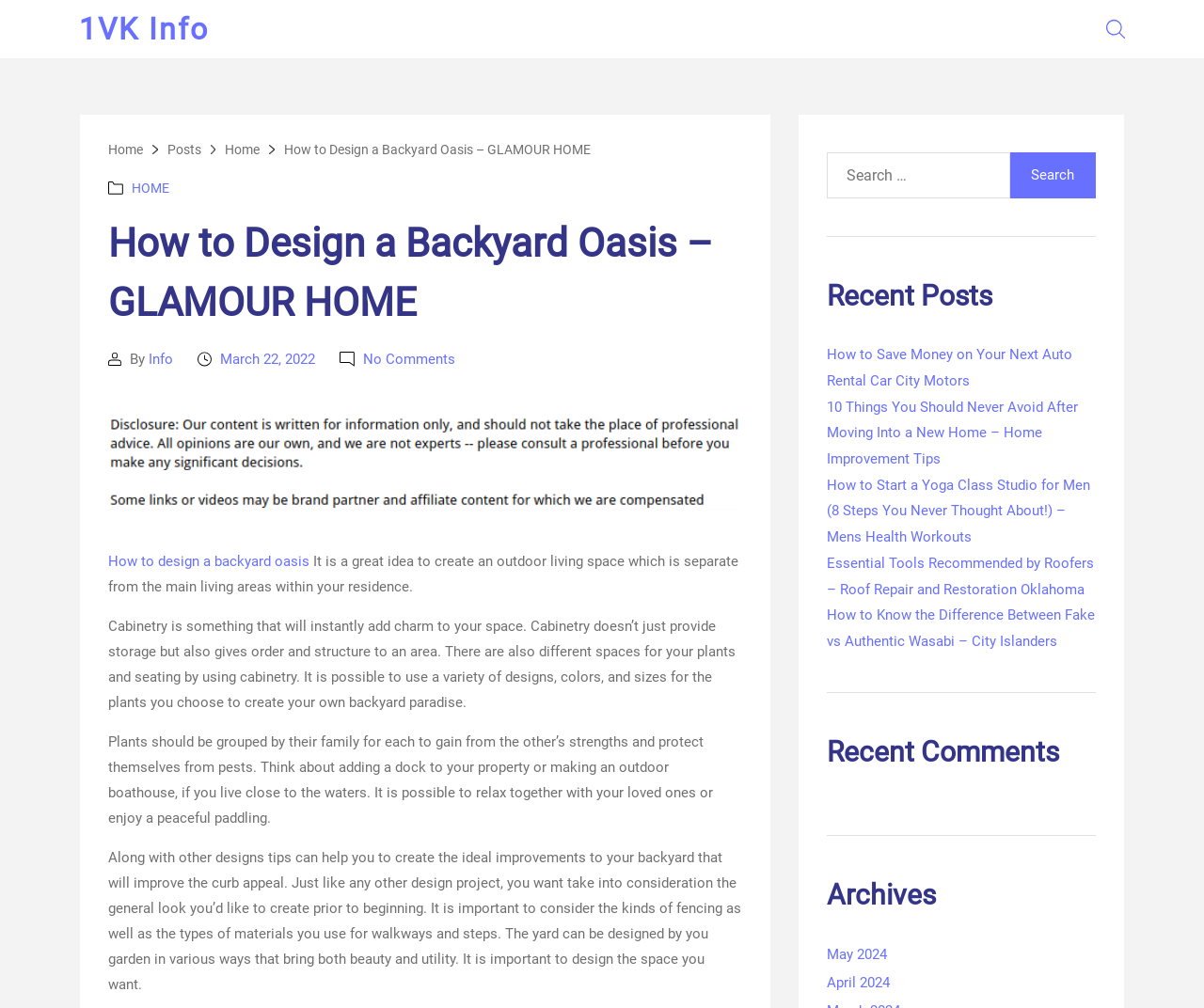What is the purpose of cabinetry in backyard design?
Examine the screenshot and reply with a single word or phrase.

Add charm and provide storage